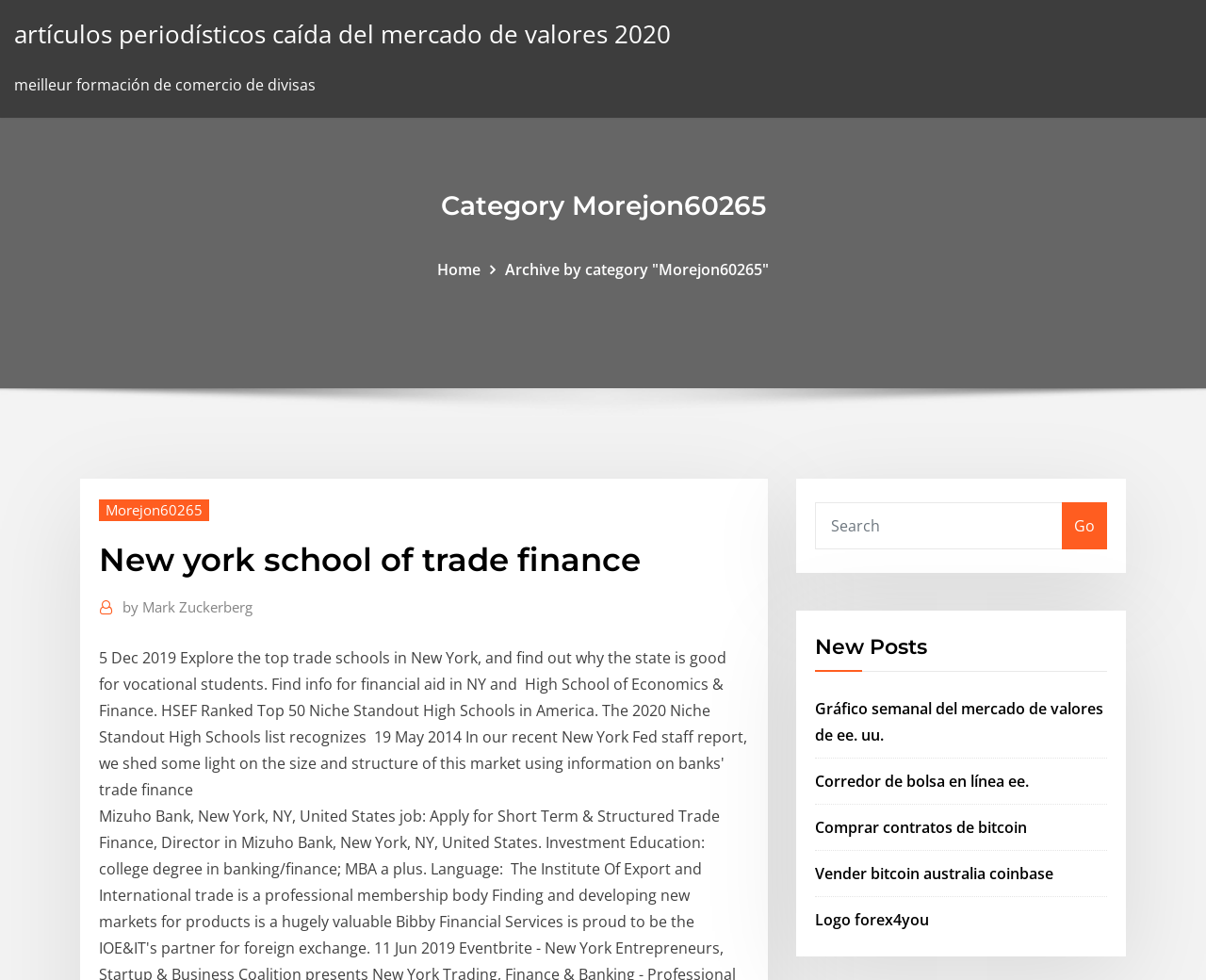What is the topic of the link 'Gráfico semanal del mercado de valores de ee. uu.'? Look at the image and give a one-word or short phrase answer.

Stock market